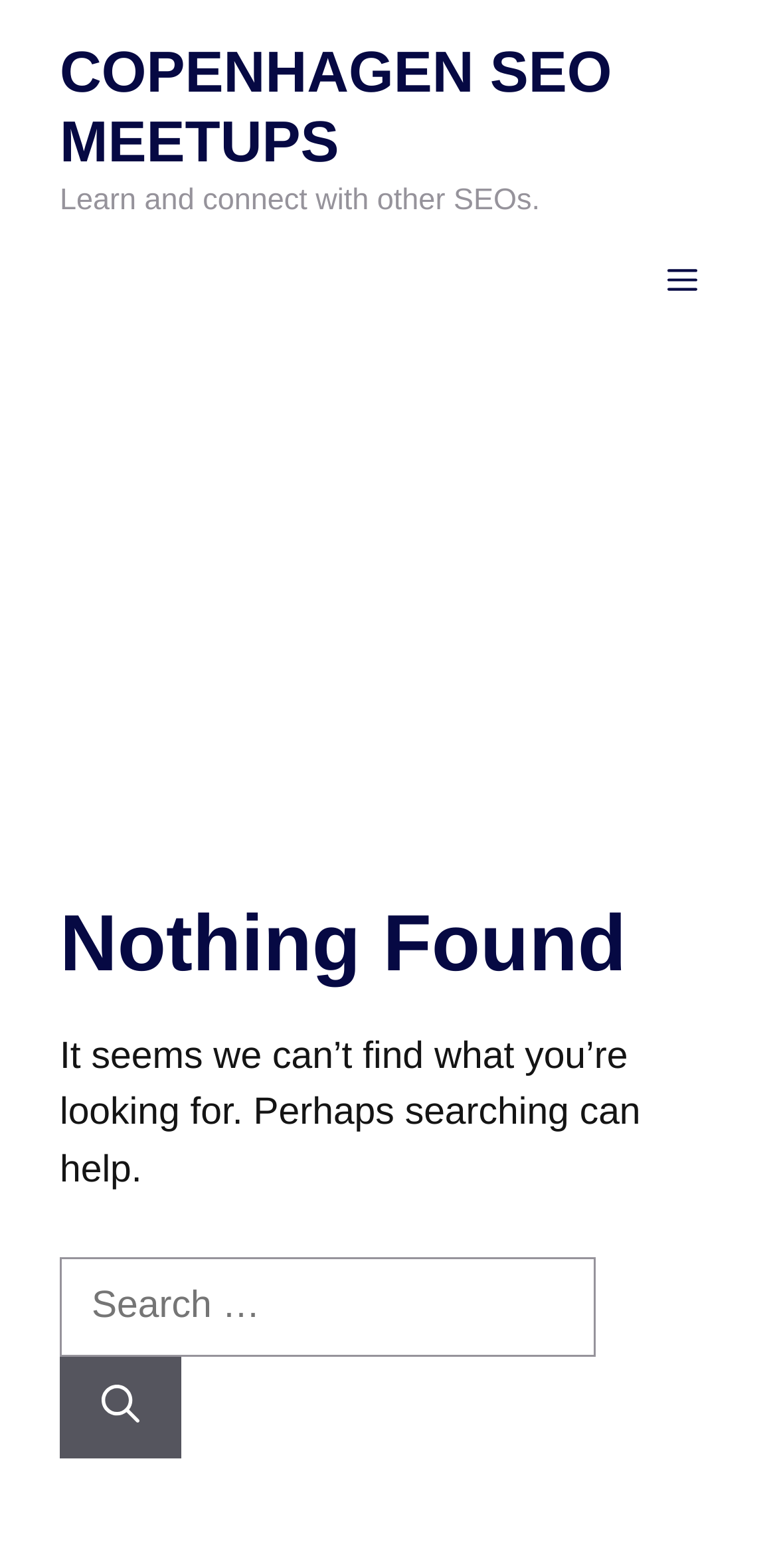Please give a one-word or short phrase response to the following question: 
What is the tagline of the website?

Learn and connect with other SEOs